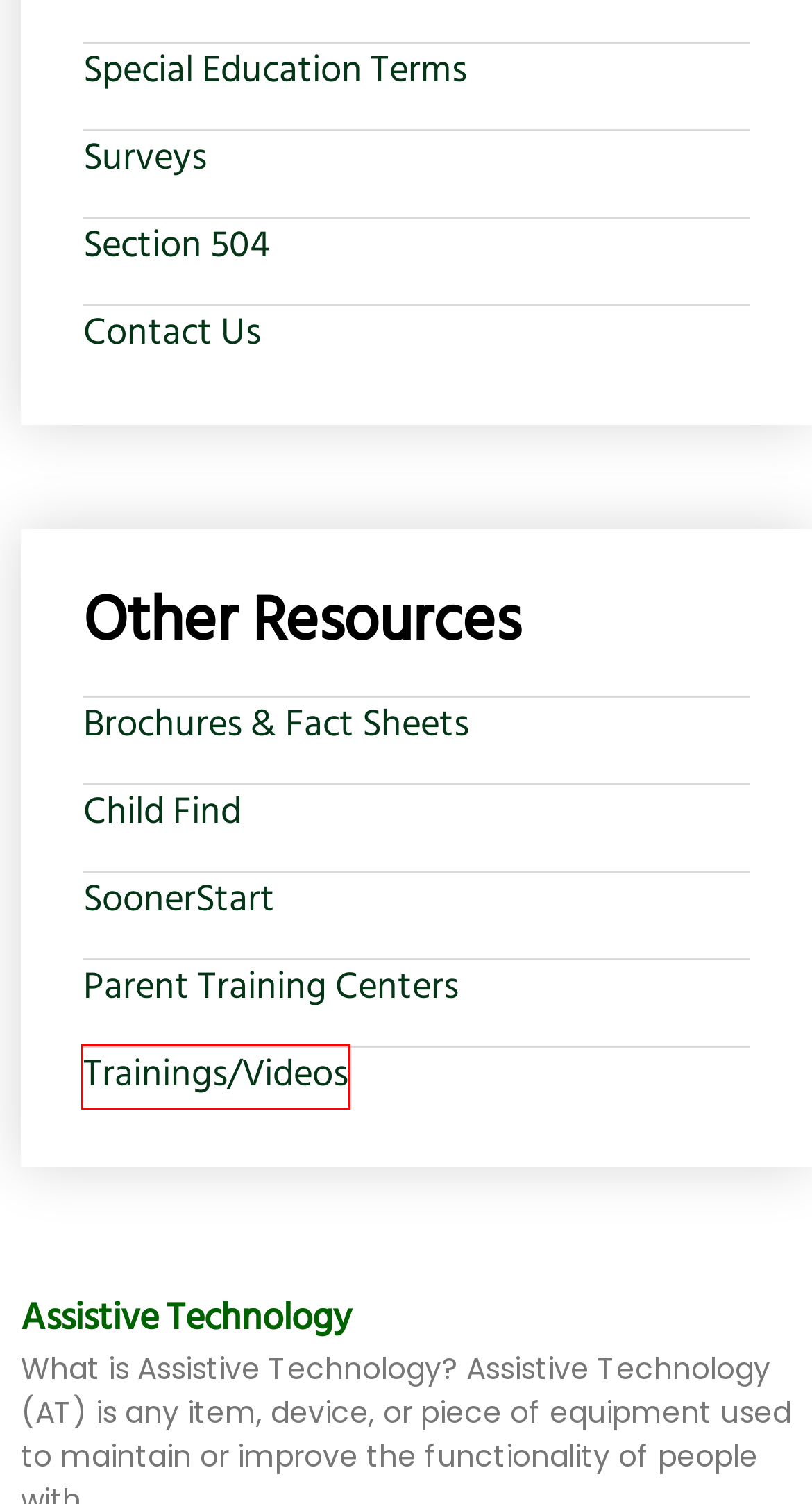You have a screenshot of a webpage with a red bounding box around an element. Choose the best matching webpage description that would appear after clicking the highlighted element. Here are the candidates:
A. Section 504 – Oklahoma Parents Center
B. Brochures & Fact Sheets – Oklahoma Parents Center
C. Trainings/Videos – Oklahoma Parents Center
D. Special Education Terms – Oklahoma Parents Center
E. Assistive Technology – Oklahoma Parents Center
F. Child Find – Oklahoma Parents Center
G. Surveys – Oklahoma Parents Center
H. SoonerStart – Oklahoma Parents Center

C